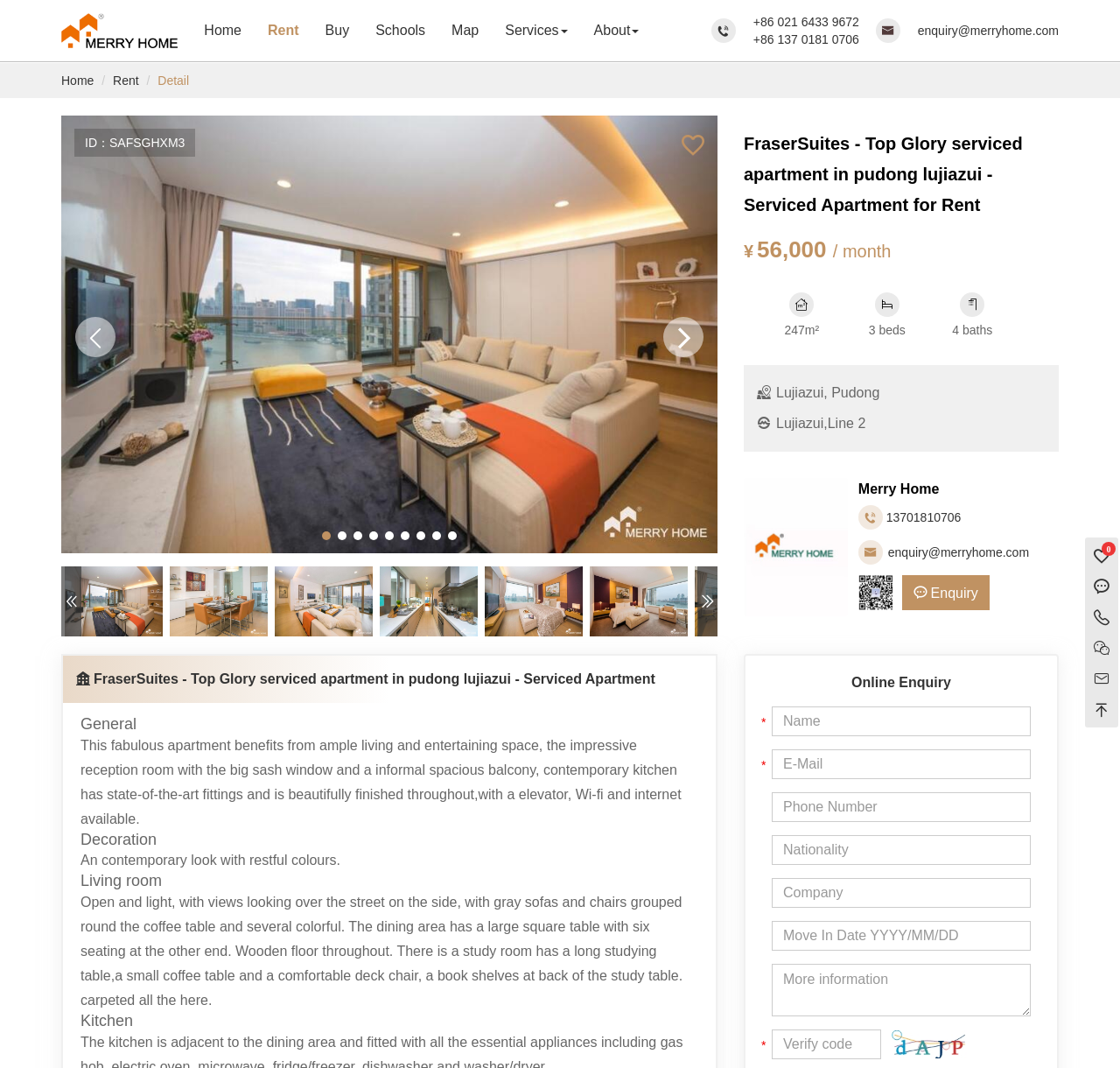Using the description "About", locate and provide the bounding box of the UI element.

[0.518, 0.008, 0.582, 0.049]